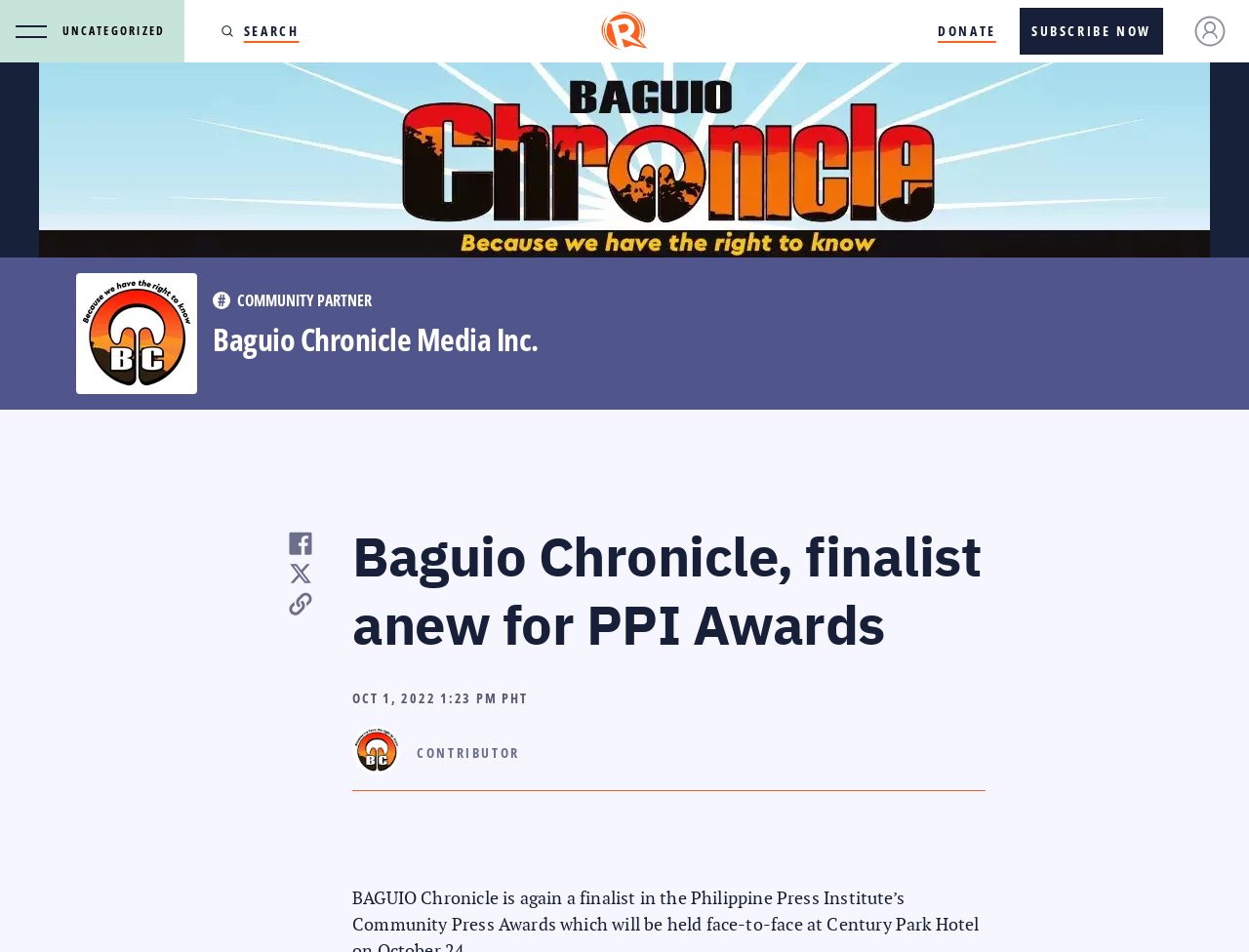Using the details in the image, give a detailed response to the question below:
What is the date of the article?

I found the answer by looking at the time element that says 'OCT 1, 2022 1:23 PM PHT' which indicates the date of the article.